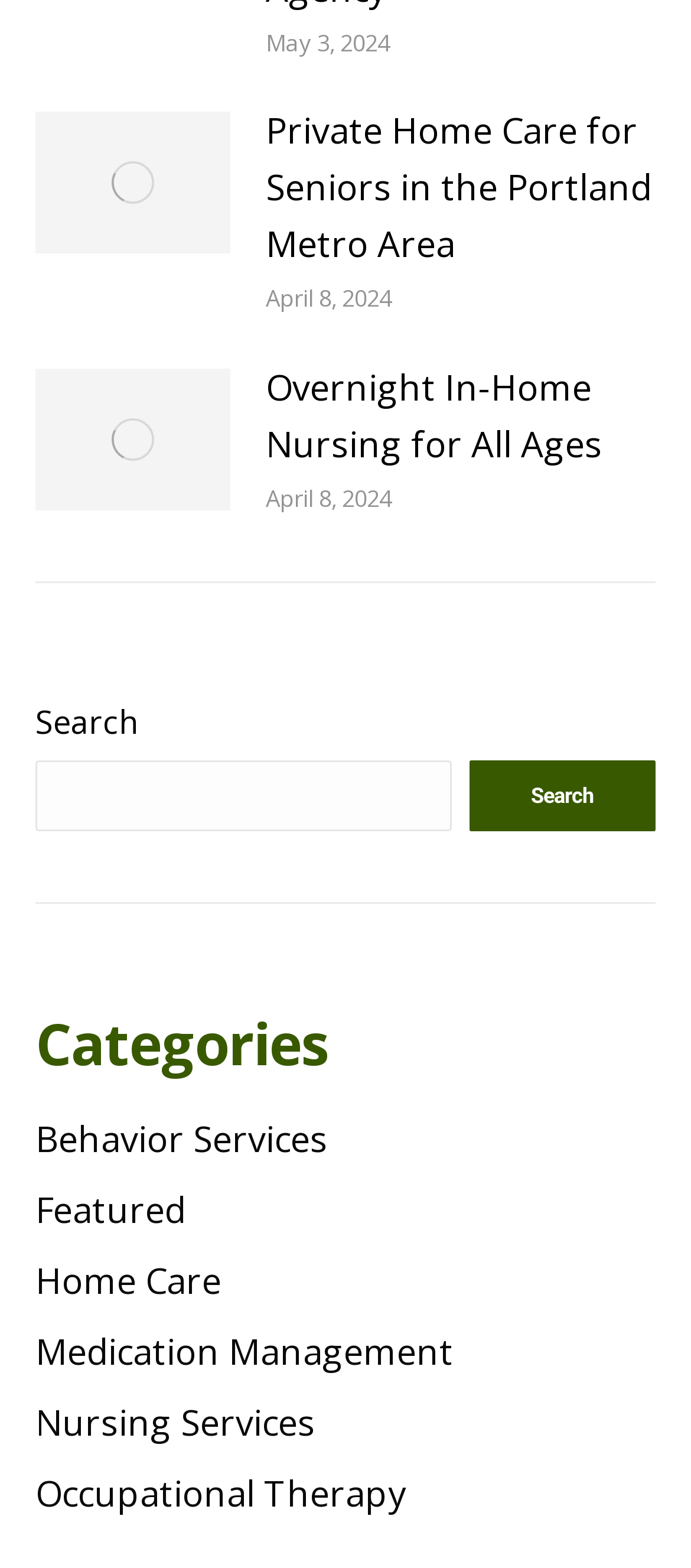Bounding box coordinates are specified in the format (top-left x, top-left y, bottom-right x, bottom-right y). All values are floating point numbers bounded between 0 and 1. Please provide the bounding box coordinate of the region this sentence describes: aria-label="Post image"

[0.051, 0.072, 0.333, 0.162]